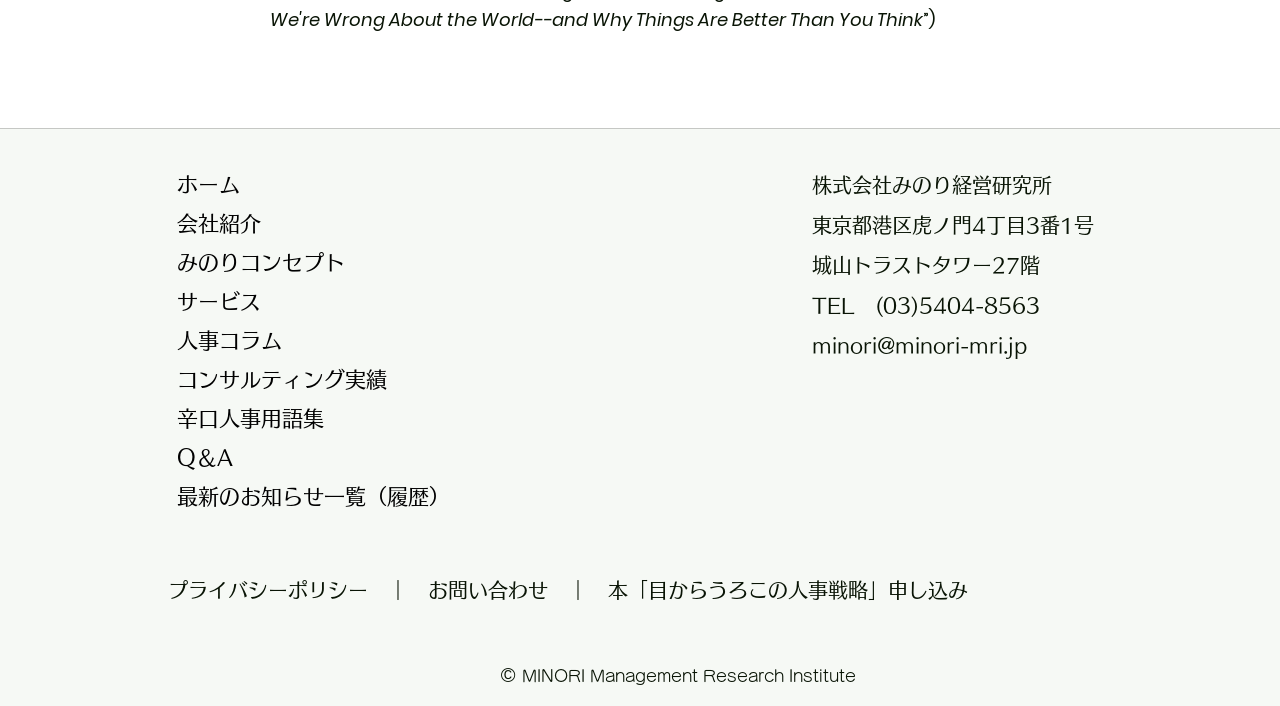Please give a succinct answer using a single word or phrase:
What is the email address?

minori@minori-mri.jp